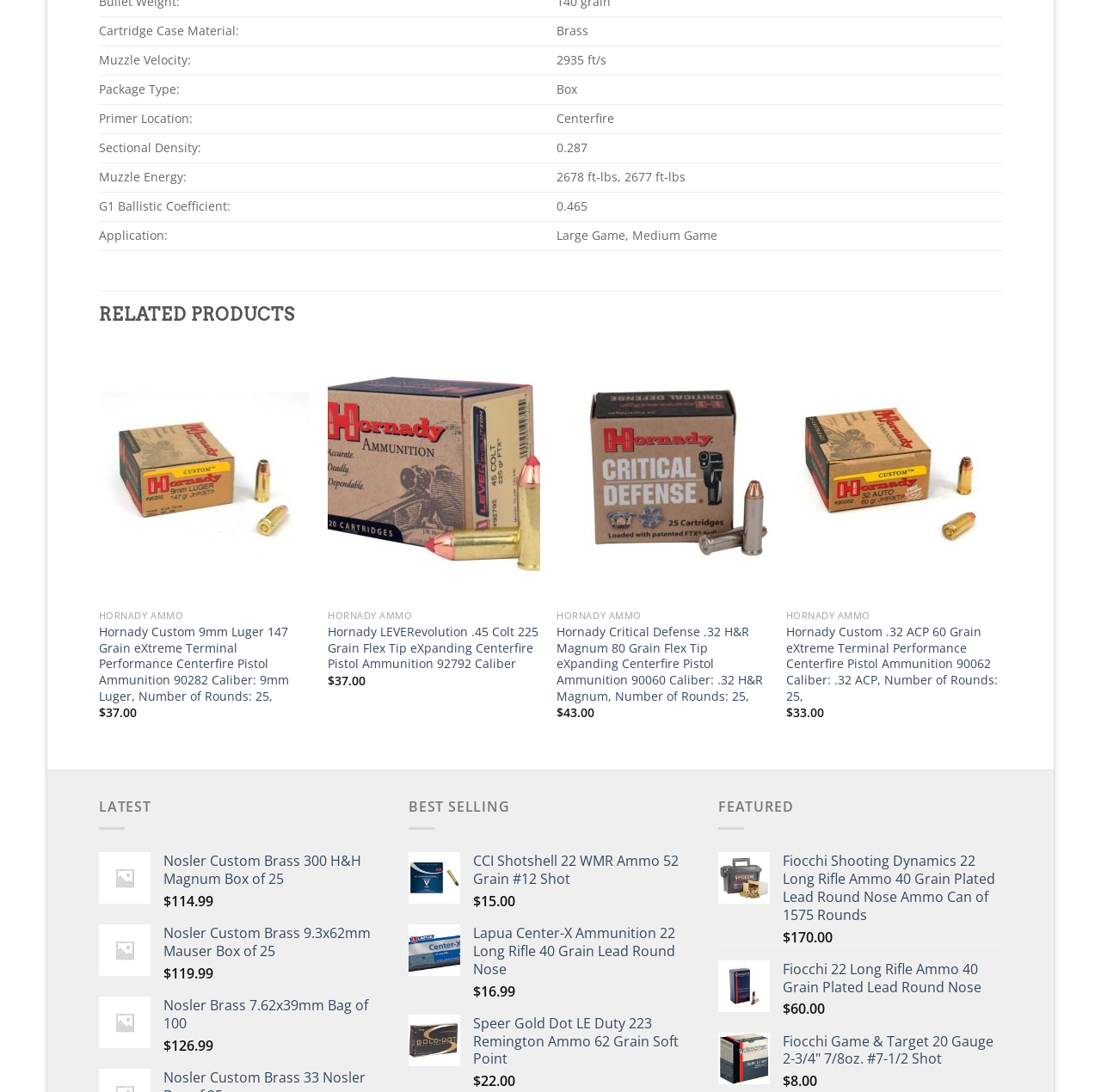Determine the bounding box coordinates of the element that should be clicked to execute the following command: "Add to wishlist for Hornady LEVERevolution .45 Colt 225 Grain Flex Tip eXpanding Centerfire Pistol Ammunition 92792".

[0.447, 0.356, 0.479, 0.379]